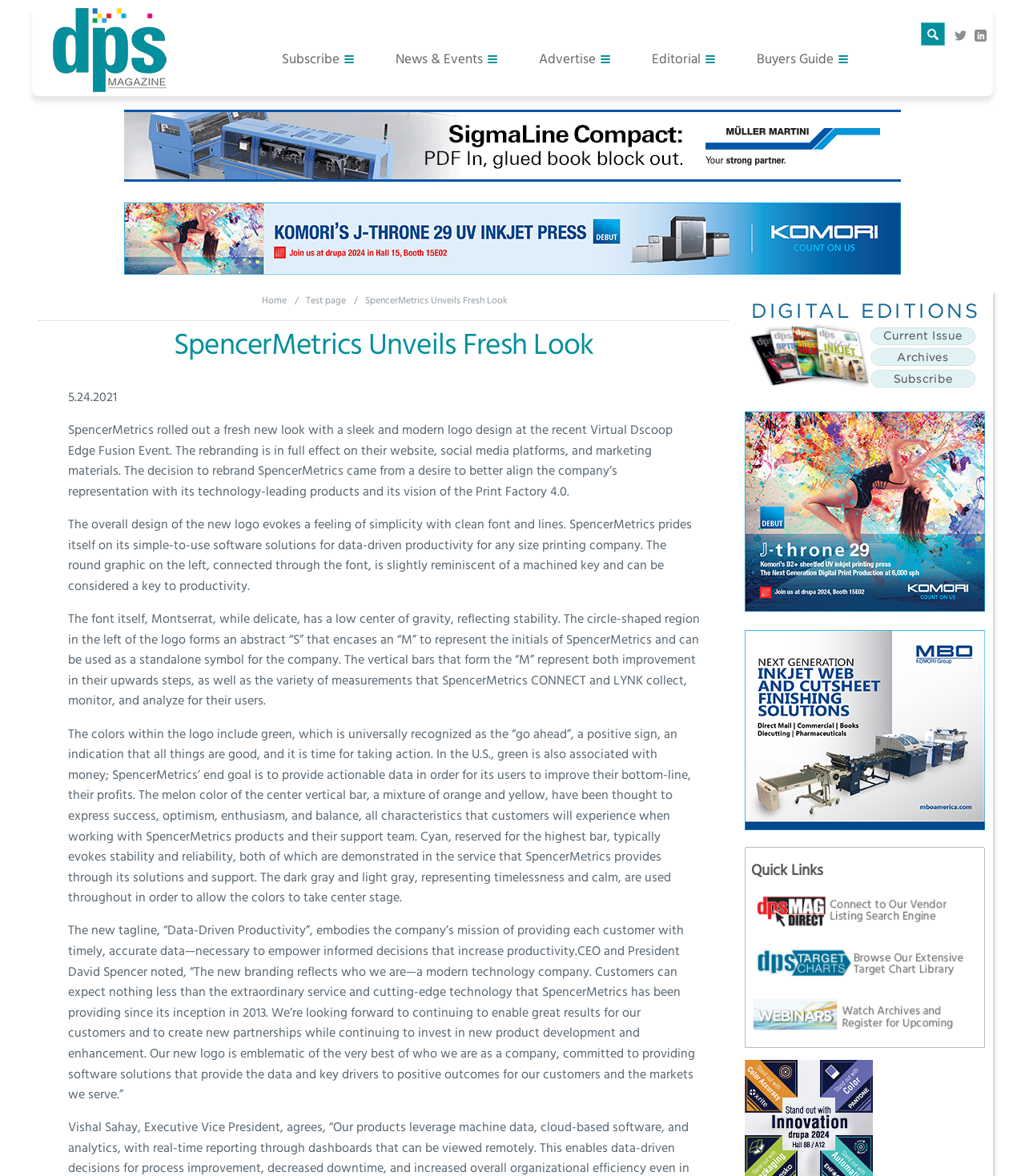Identify the first-level heading on the webpage and generate its text content.

SpencerMetrics Unveils Fresh Look